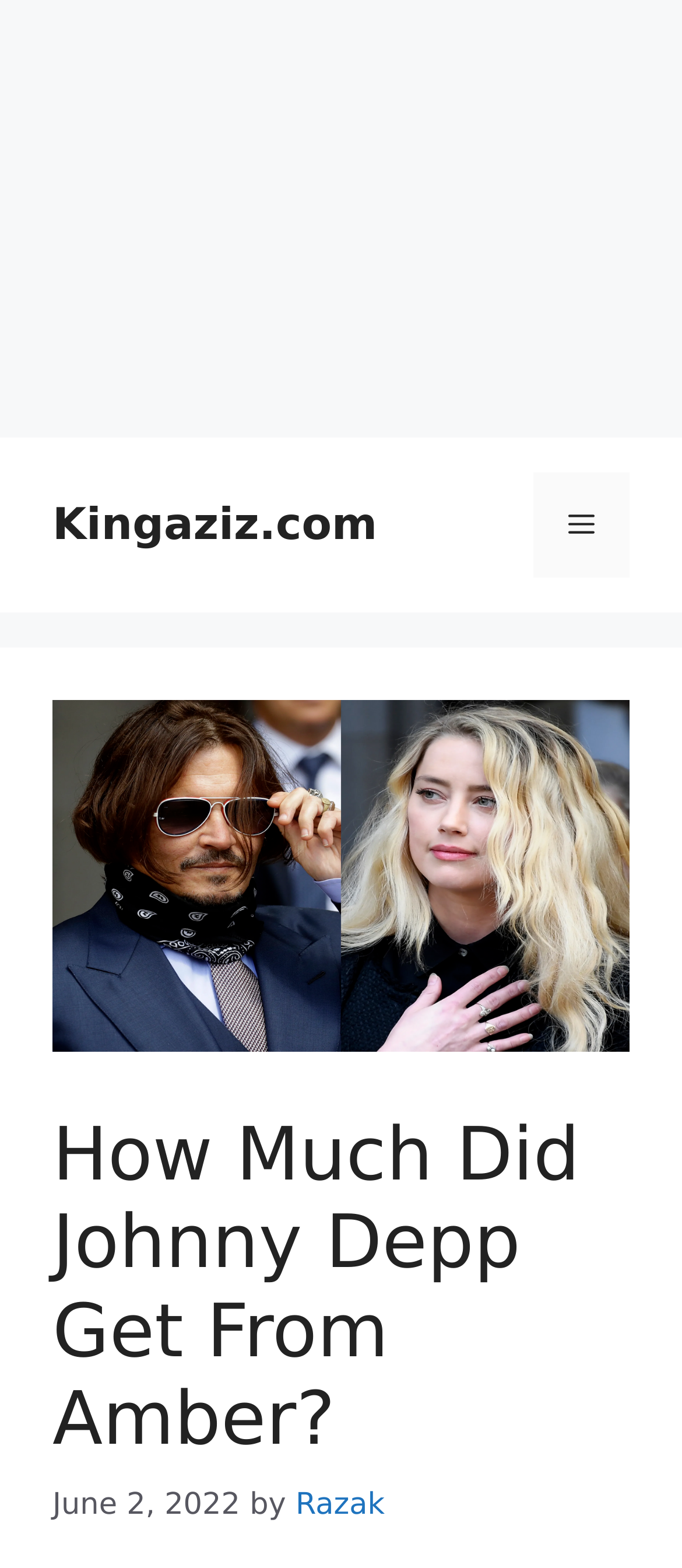What is the purpose of the button in the top-right corner? Examine the screenshot and reply using just one word or a brief phrase.

Menu